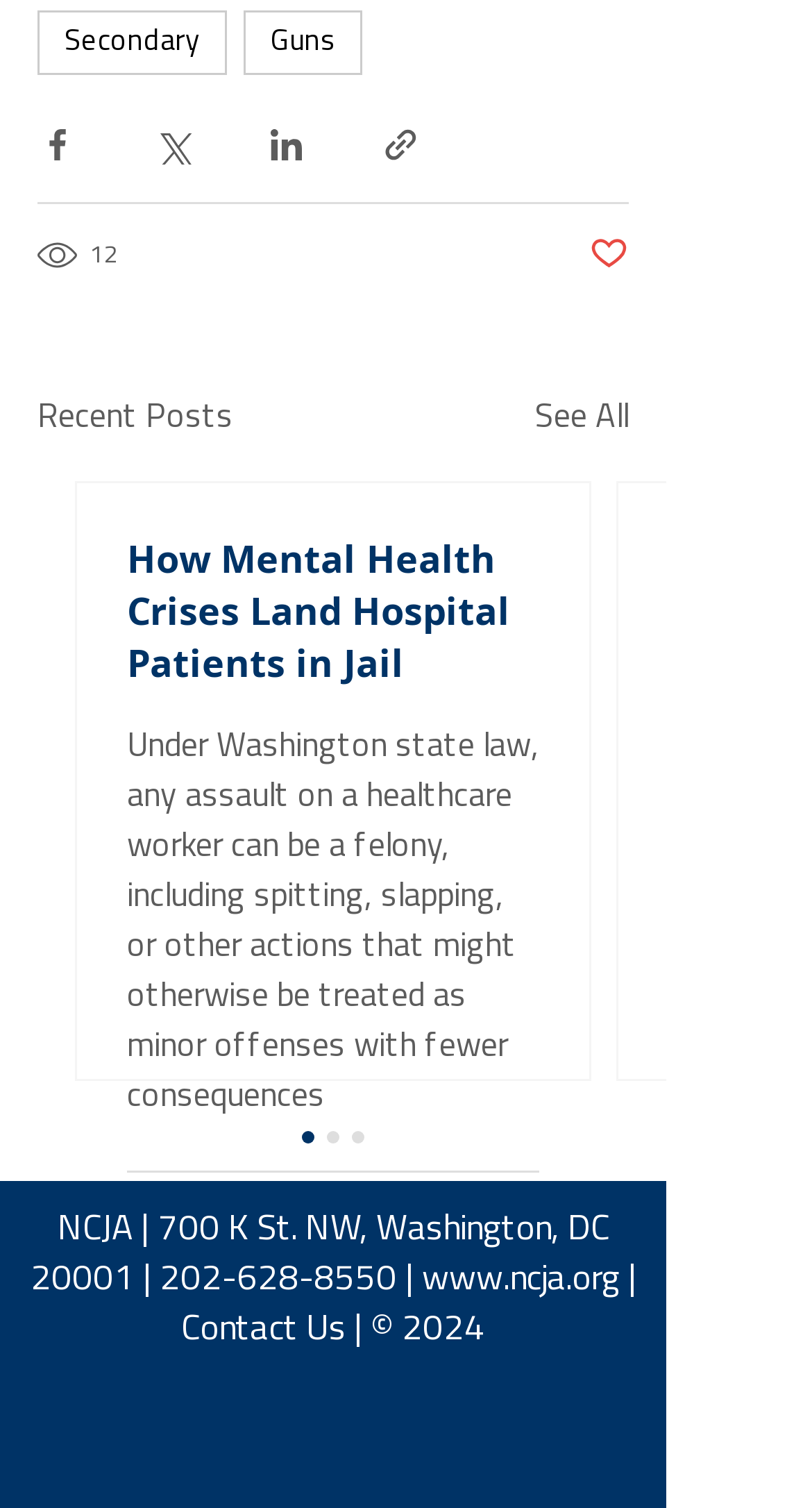Please determine the bounding box coordinates of the section I need to click to accomplish this instruction: "See all recent posts".

[0.659, 0.261, 0.774, 0.294]